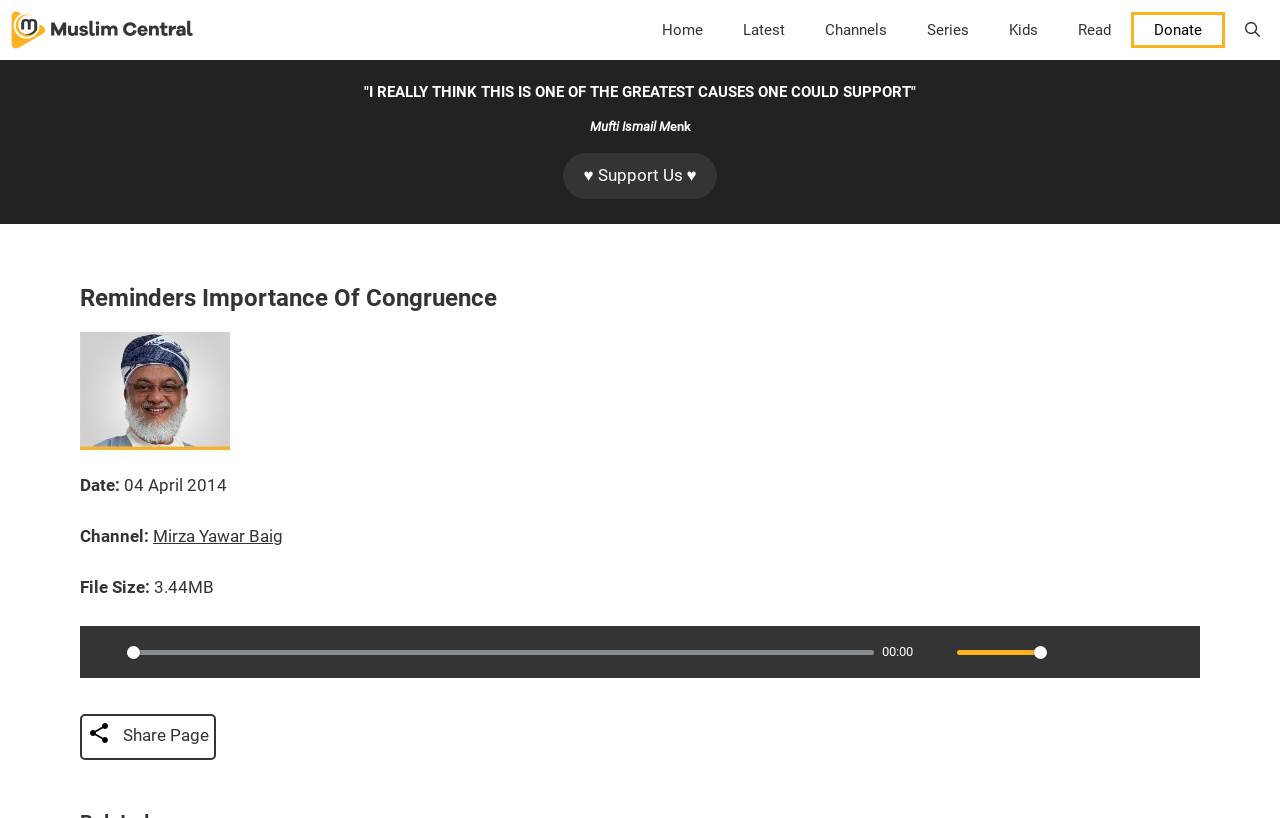Locate the bounding box coordinates of the clickable element to fulfill the following instruction: "Get directions to the office". Provide the coordinates as four float numbers between 0 and 1 in the format [left, top, right, bottom].

None